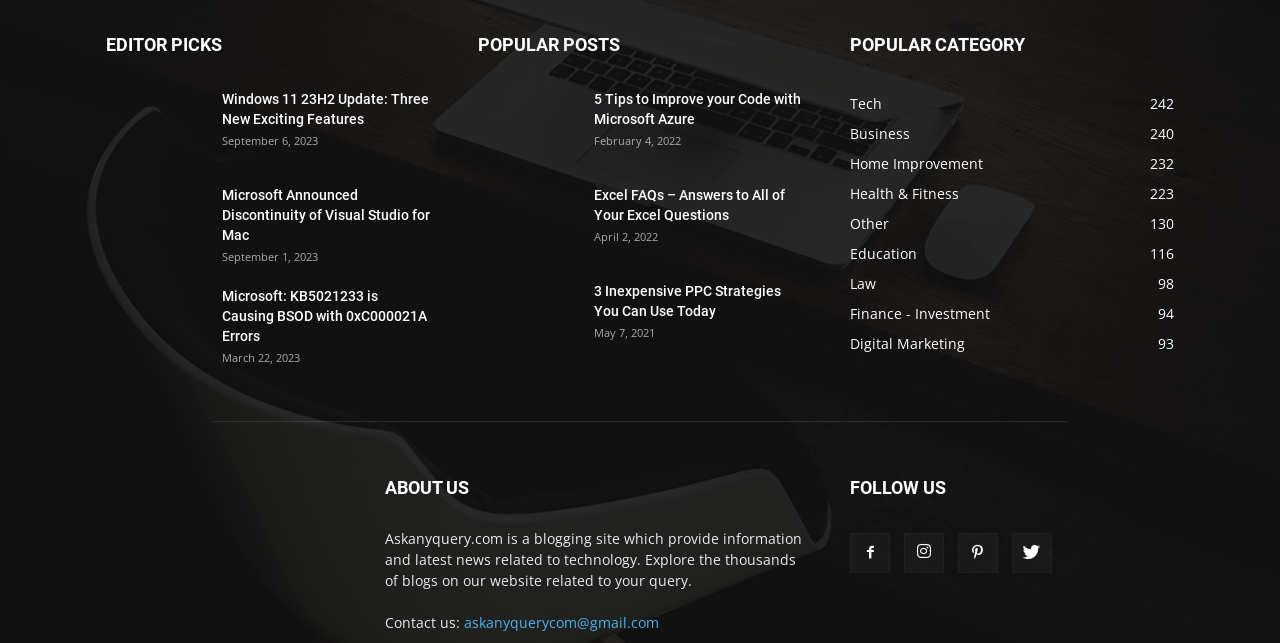Using the format (top-left x, top-left y, bottom-right x, bottom-right y), and given the element description, identify the bounding box coordinates within the screenshot: María de Maeztu Excellence 2018-2022

None